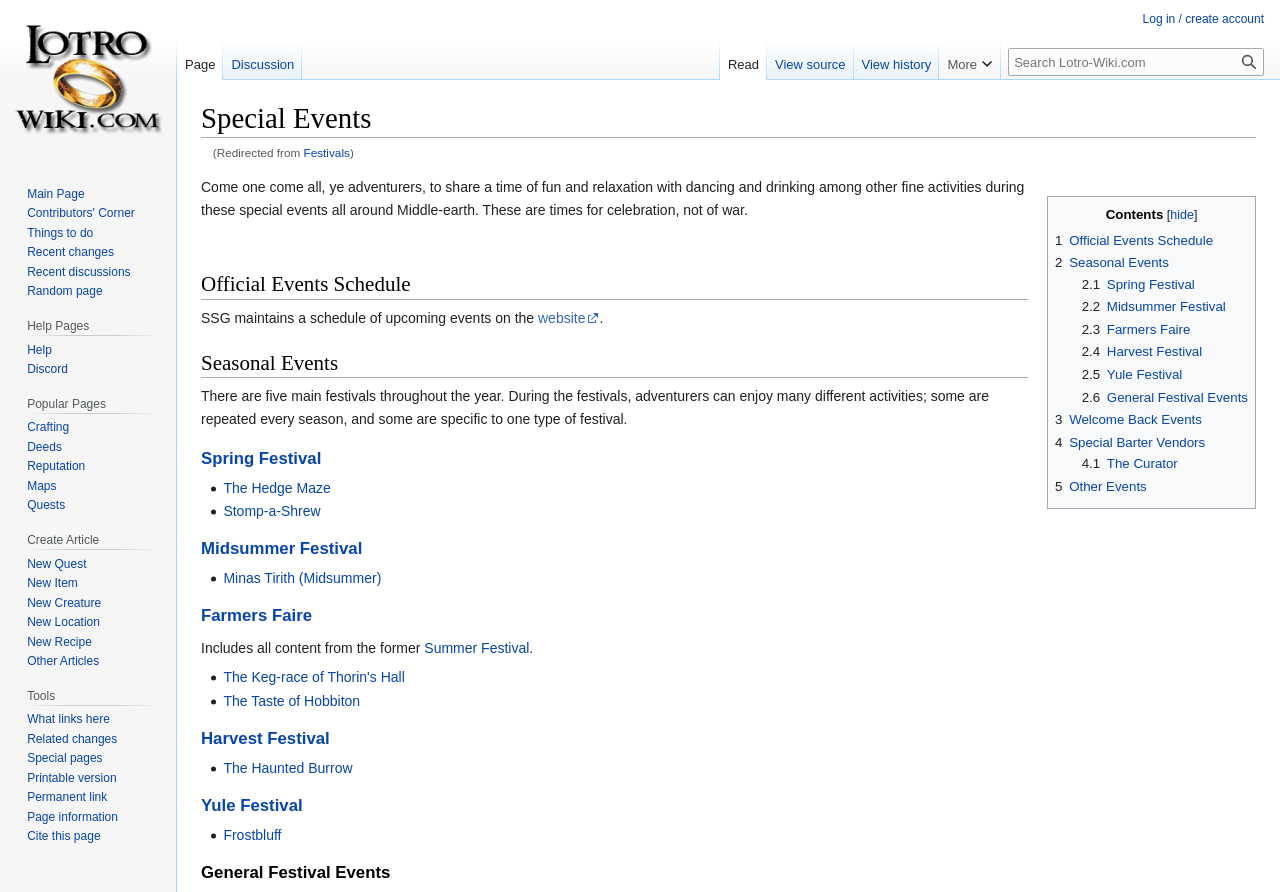Please determine the bounding box coordinates for the UI element described as: "Quests".

[0.021, 0.559, 0.051, 0.574]